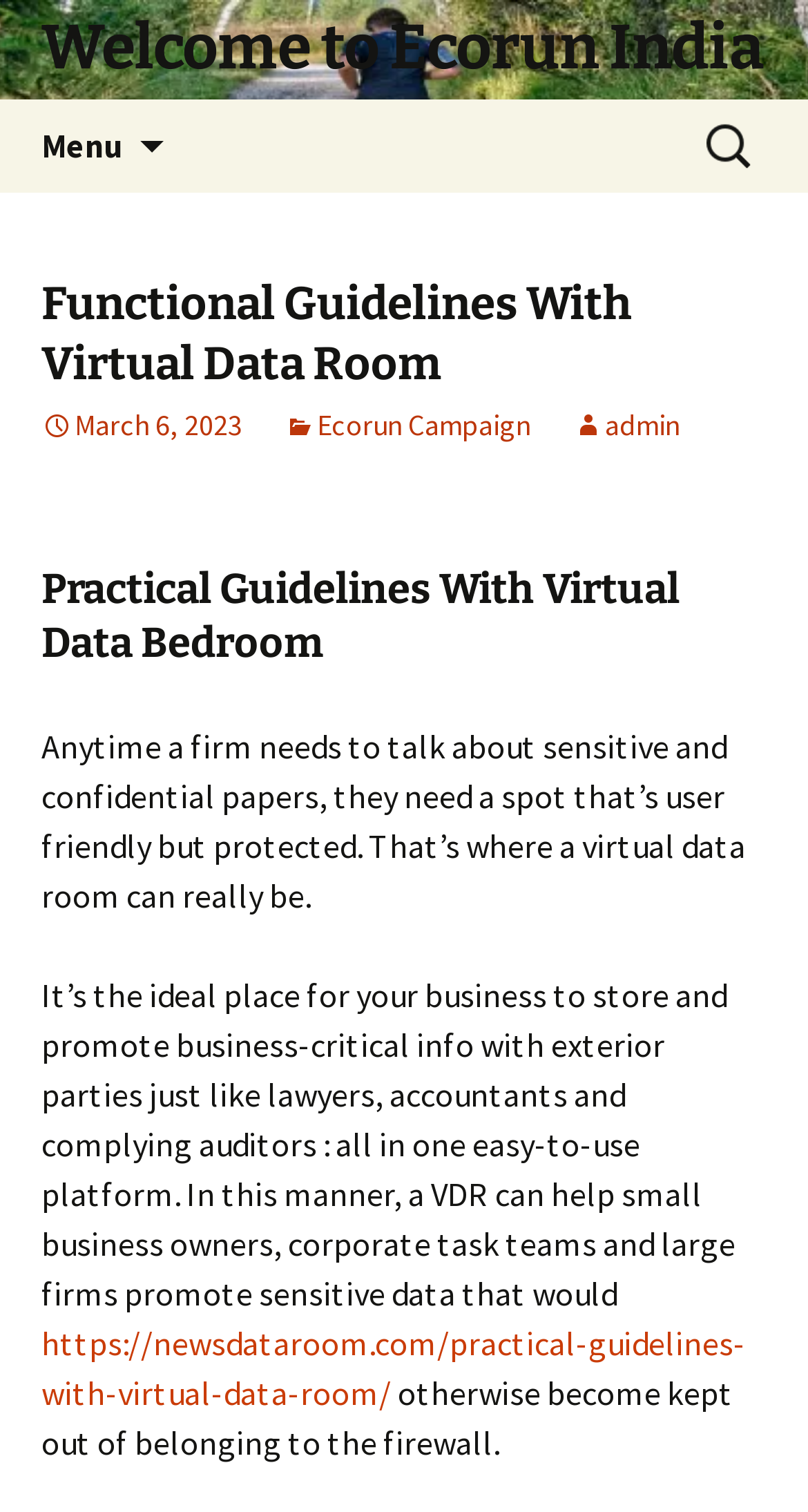Detail the various sections and features present on the webpage.

The webpage is about functional guidelines with virtual data rooms, specifically welcoming users to Ecorun India. At the top, there is a heading "Welcome to Ecorun India" followed by a menu button on the left and a "Skip to content" link on the right. 

Below the top section, there is a search bar on the right side, with a label "Search for:". 

The main content area has a header section with a heading "Functional Guidelines With Virtual Data Room" and three links below it, including a date "March 6, 2023", "Ecorun Campaign", and "admin". 

Following the header section, there is a main heading "Practical Guidelines With Virtual Data Bedroom". Below this heading, there are three paragraphs of text describing the benefits of using a virtual data room for storing and sharing sensitive business information. The text explains that a virtual data room provides a secure and user-friendly platform for businesses to share critical information with external parties. 

At the end of the third paragraph, there is a link to an external article "https://newsdataroom.com/practical-guidelines-with-virtual-data-room/" and a short sentence completing the thought.